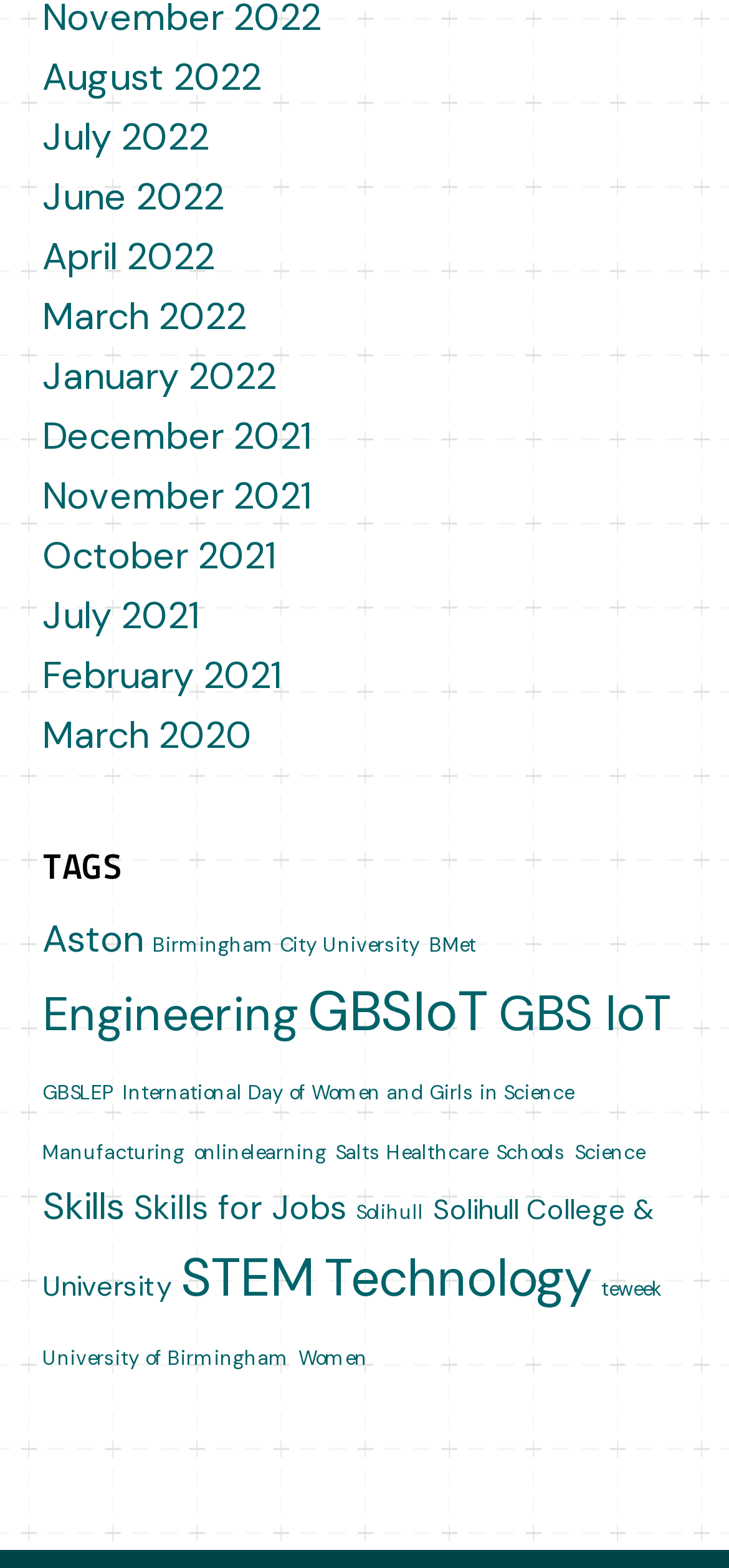Please identify the bounding box coordinates of the area that needs to be clicked to fulfill the following instruction: "View August 2022 archives."

[0.058, 0.033, 0.358, 0.064]